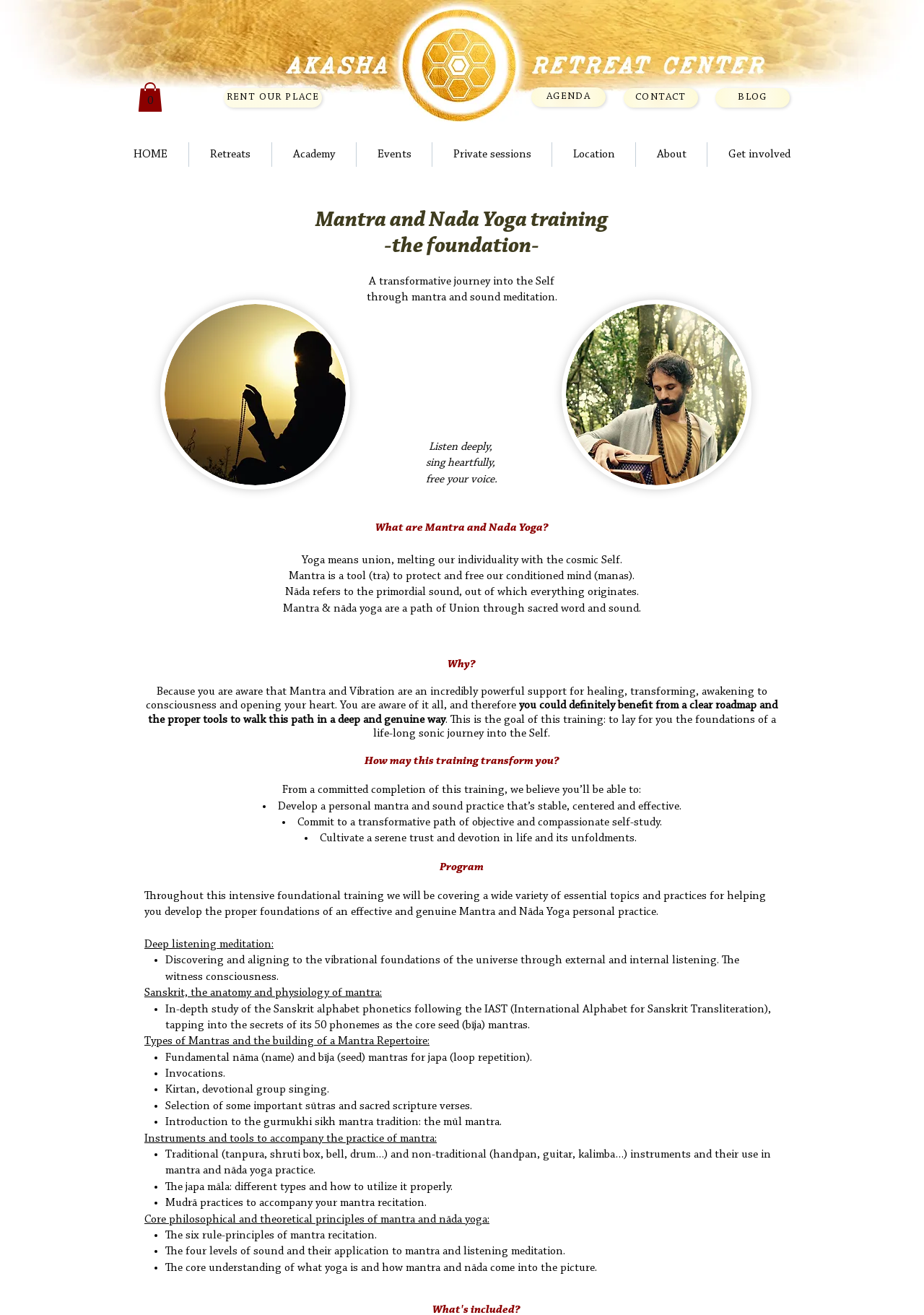Specify the bounding box coordinates of the element's region that should be clicked to achieve the following instruction: "Click on the 'BLOG' link". The bounding box coordinates consist of four float numbers between 0 and 1, in the format [left, top, right, bottom].

[0.774, 0.067, 0.855, 0.082]